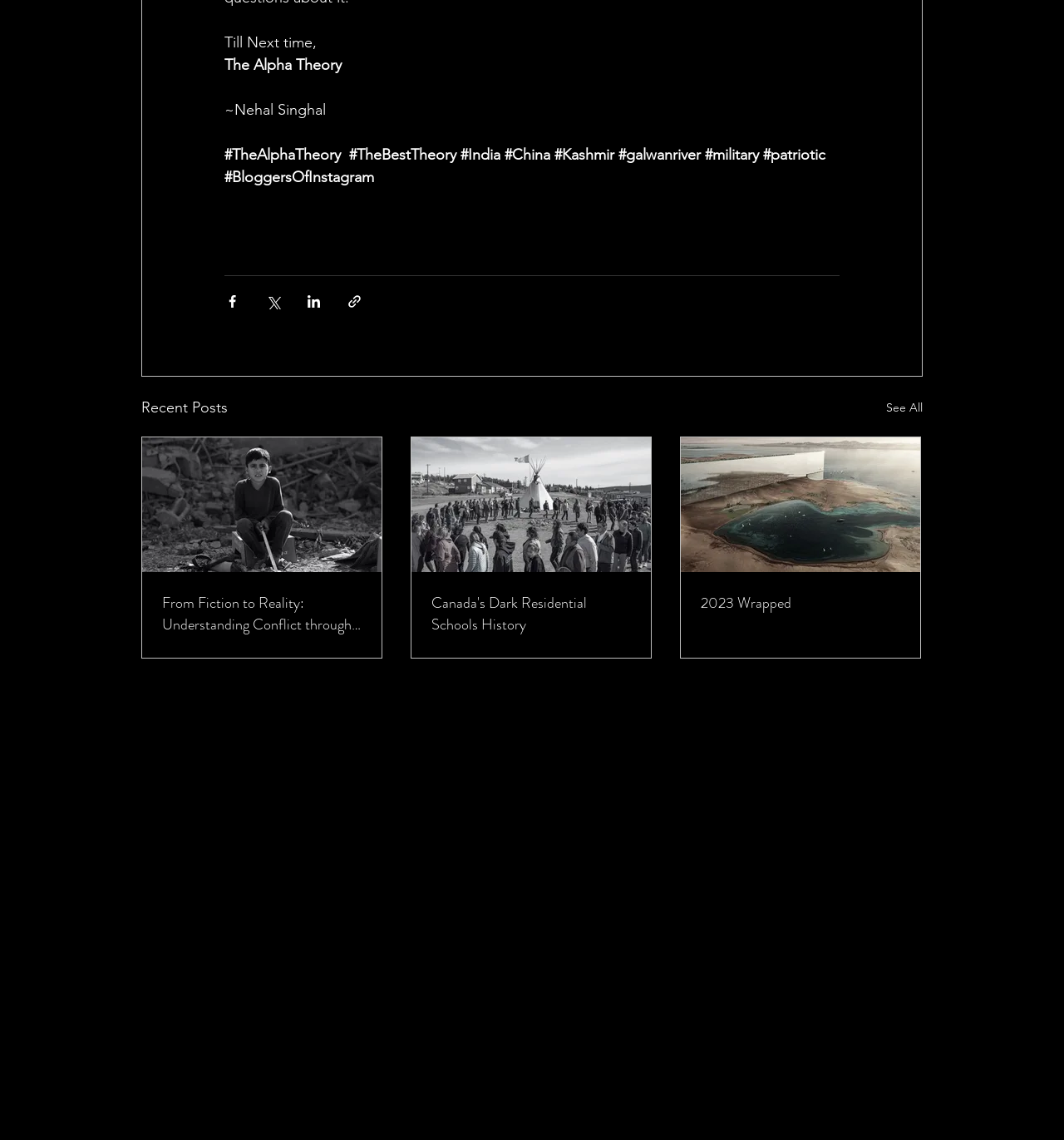Based on the image, please elaborate on the answer to the following question:
What is the theme of the webpage?

I analyzed the content and structure of the webpage, which includes articles, social media sharing options, and a 'Recent Posts' section. This suggests that the webpage is a blog, where the author shares their thoughts and writings.